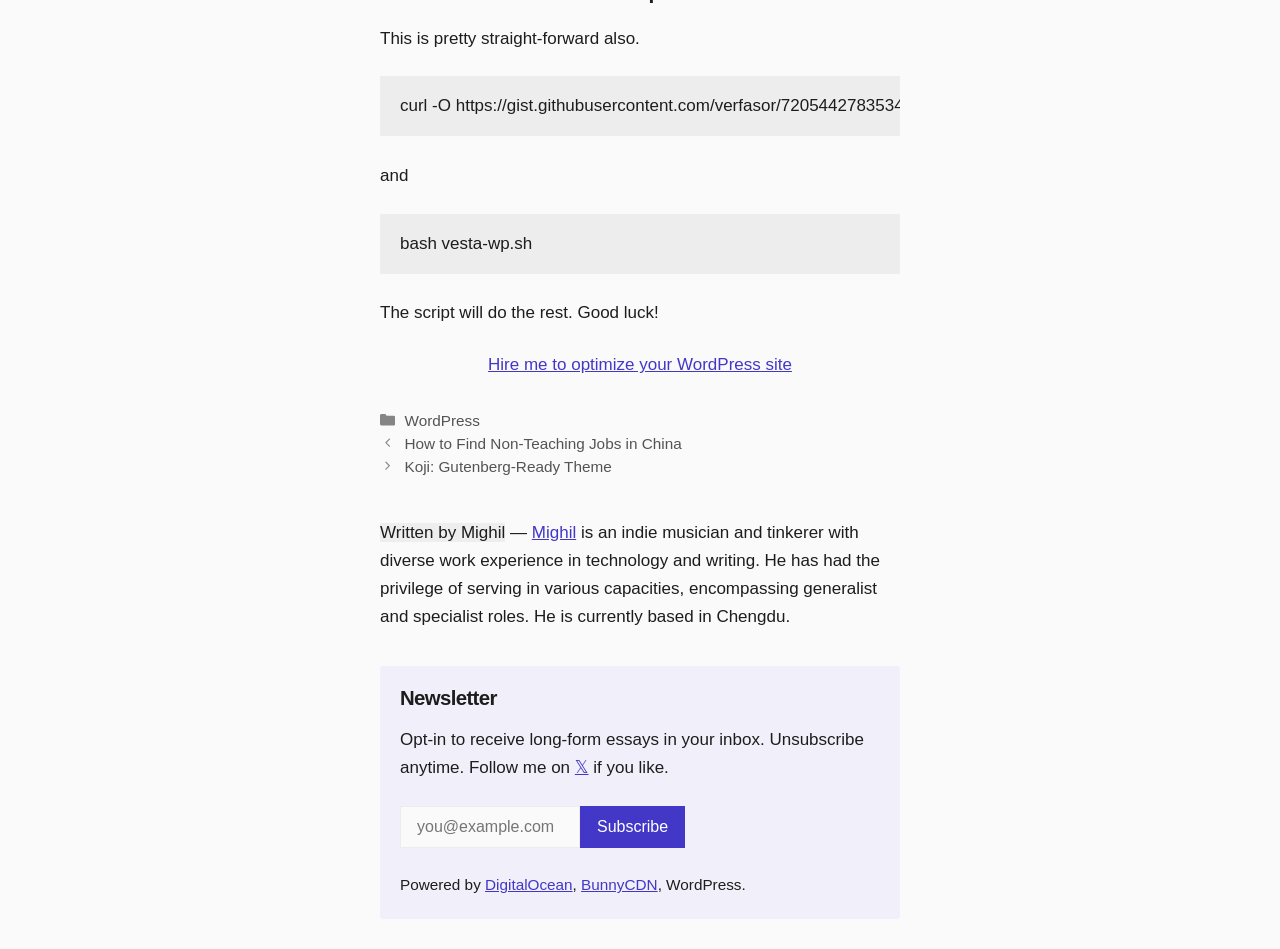Using the provided element description "name="subscribe" value="Subscribe"", determine the bounding box coordinates of the UI element.

[0.453, 0.849, 0.535, 0.894]